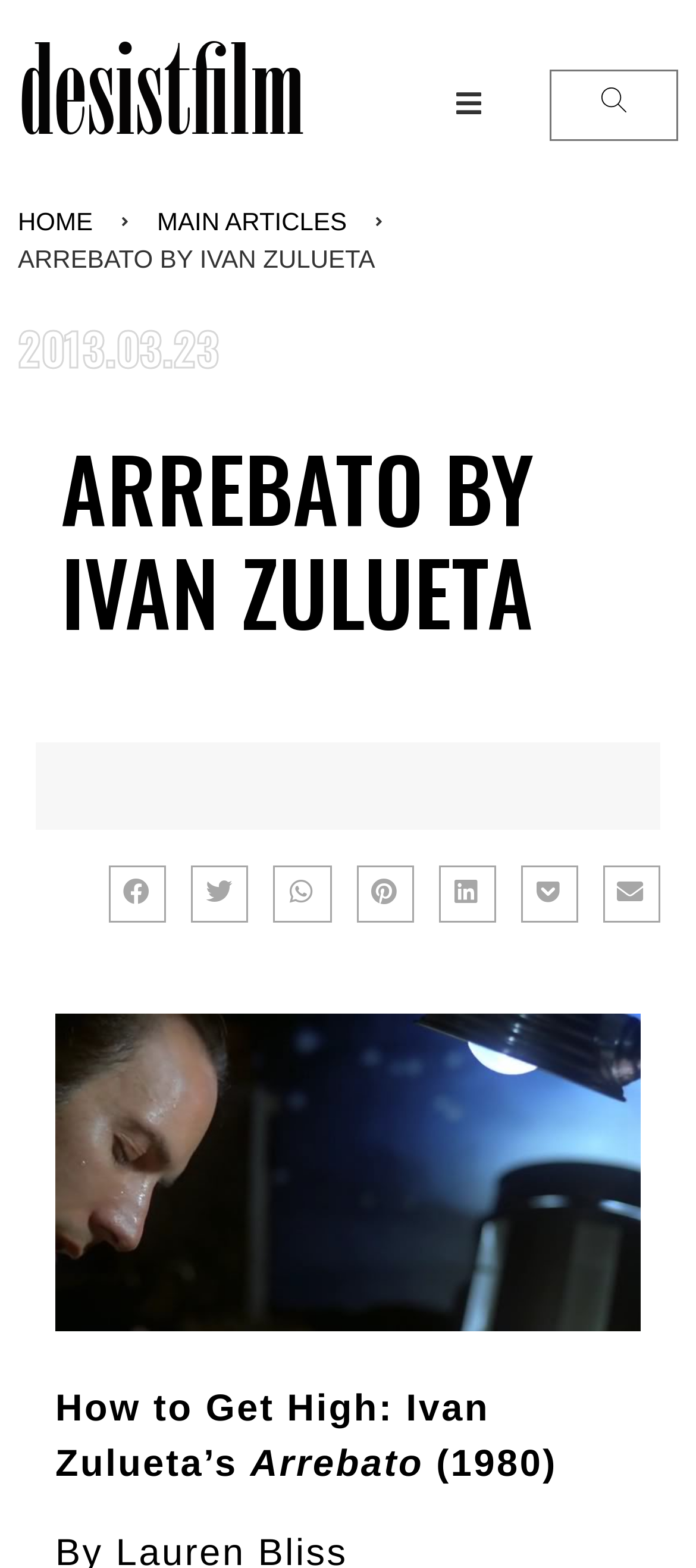Kindly determine the bounding box coordinates for the clickable area to achieve the given instruction: "Click on the HOME link".

[0.026, 0.13, 0.133, 0.154]